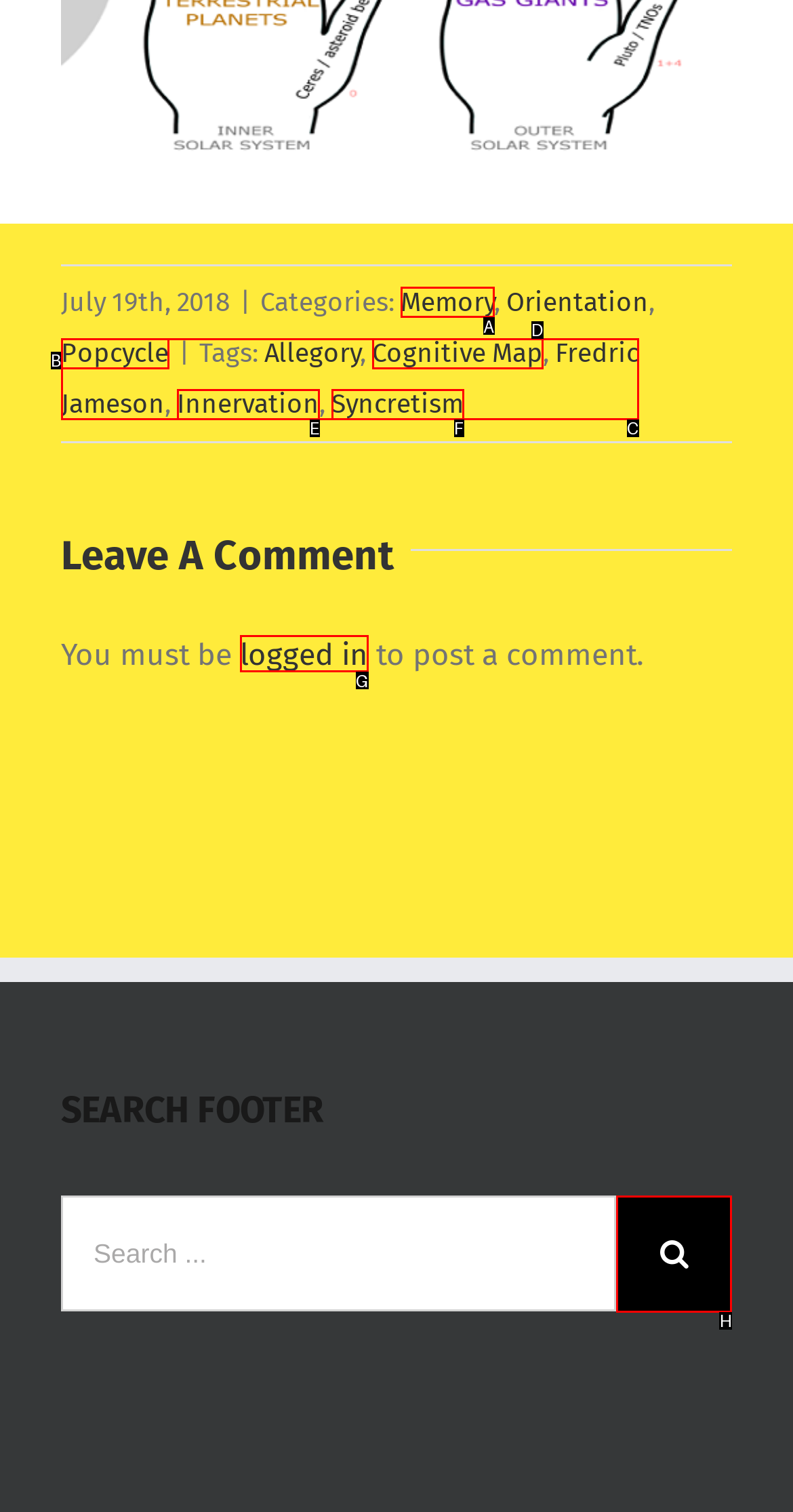Which letter corresponds to the correct option to complete the task: click on Search button?
Answer with the letter of the chosen UI element.

H